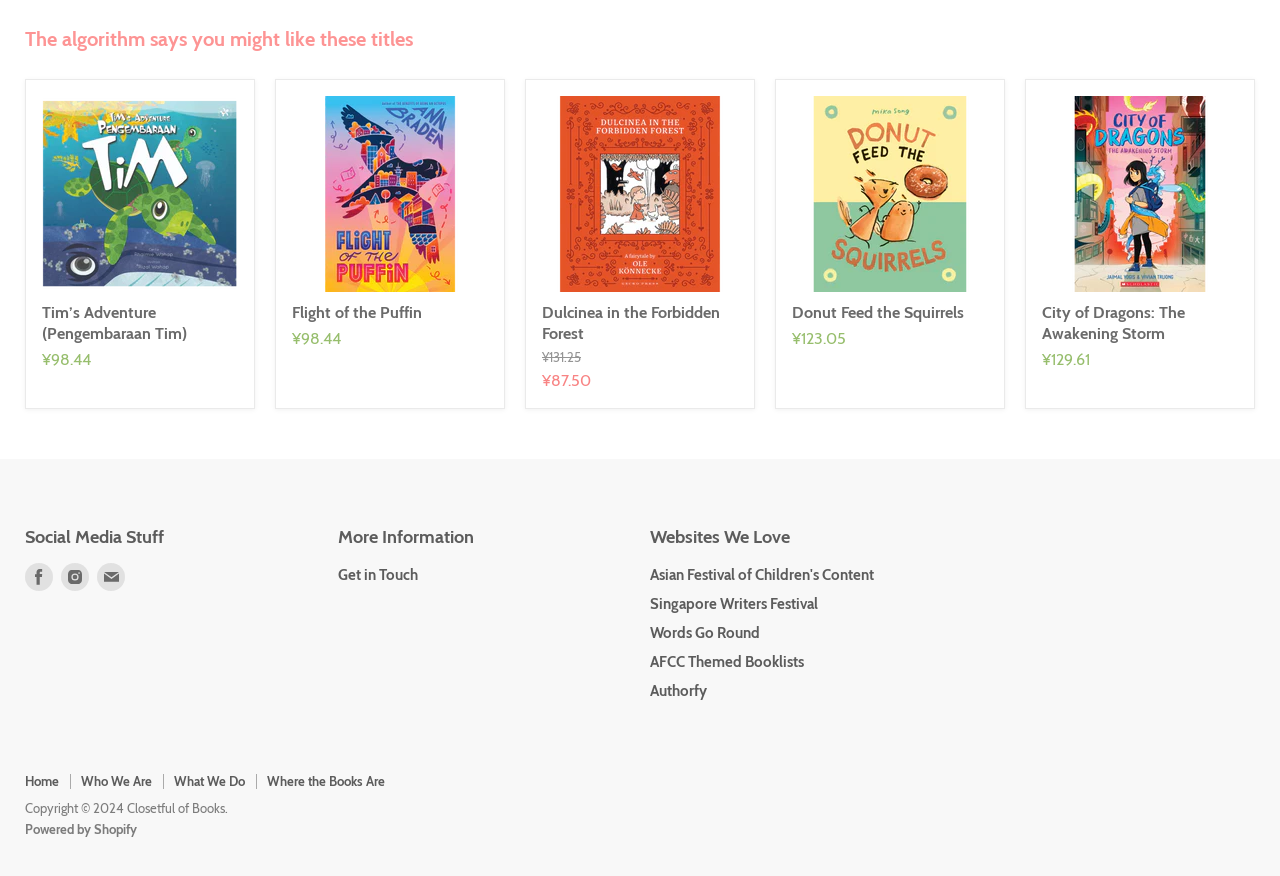Use a single word or phrase to answer the question:
What is the name of the social media platform mentioned first?

Facebook